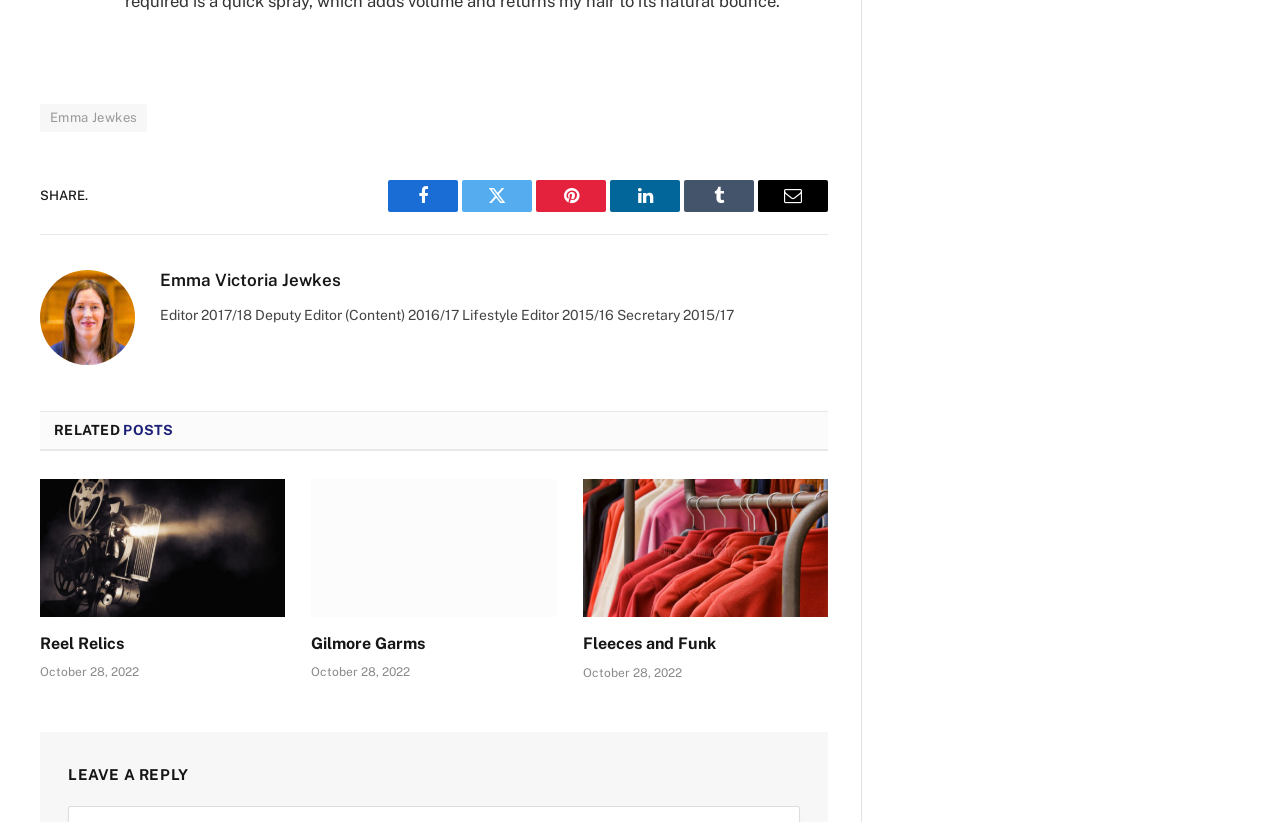What is the title of the first related post?
Based on the image, answer the question with a single word or brief phrase.

Reel Relics